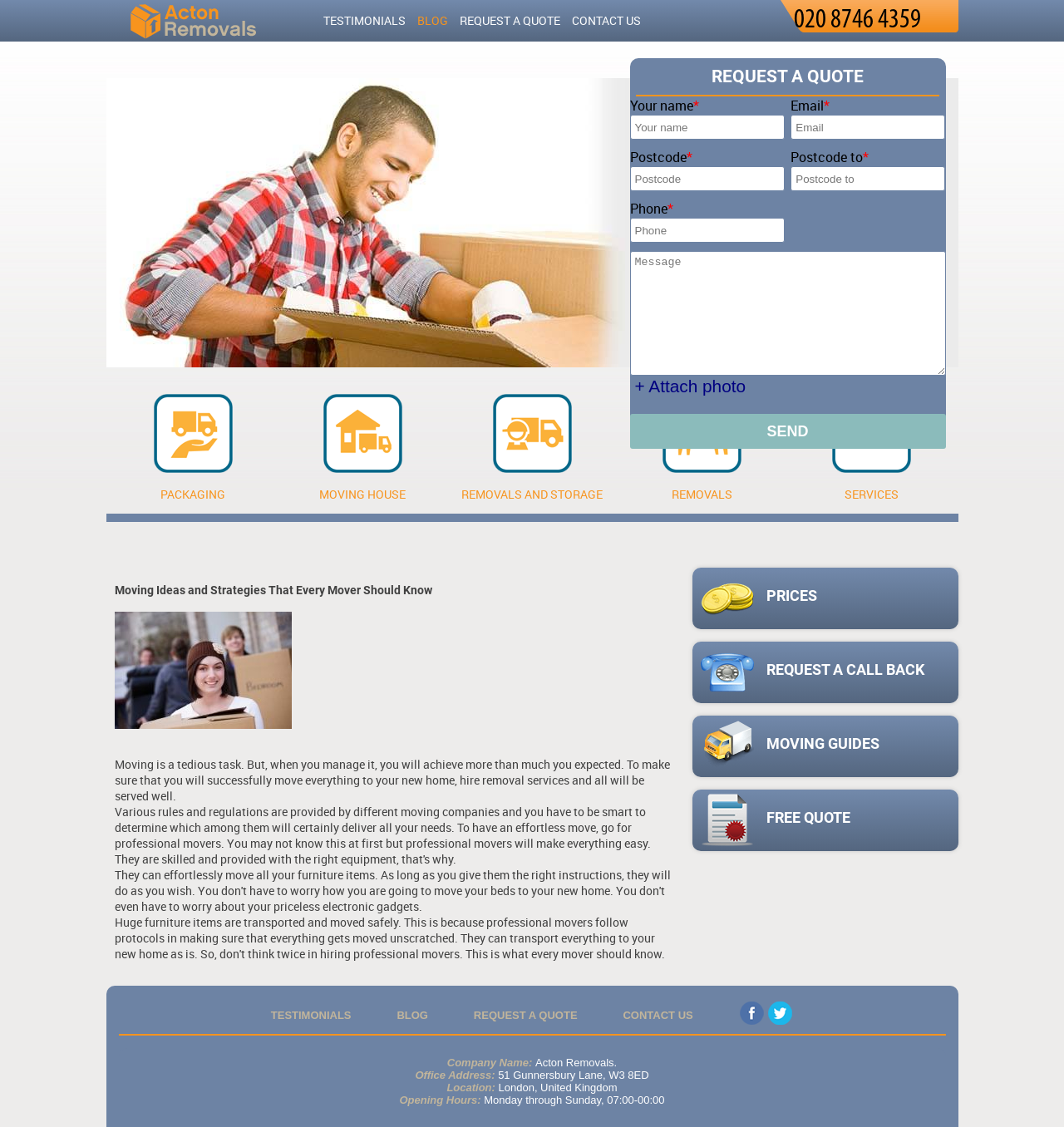Identify the bounding box of the UI component described as: "parent_node: Your name placeholder="Your name"".

[0.592, 0.102, 0.737, 0.124]